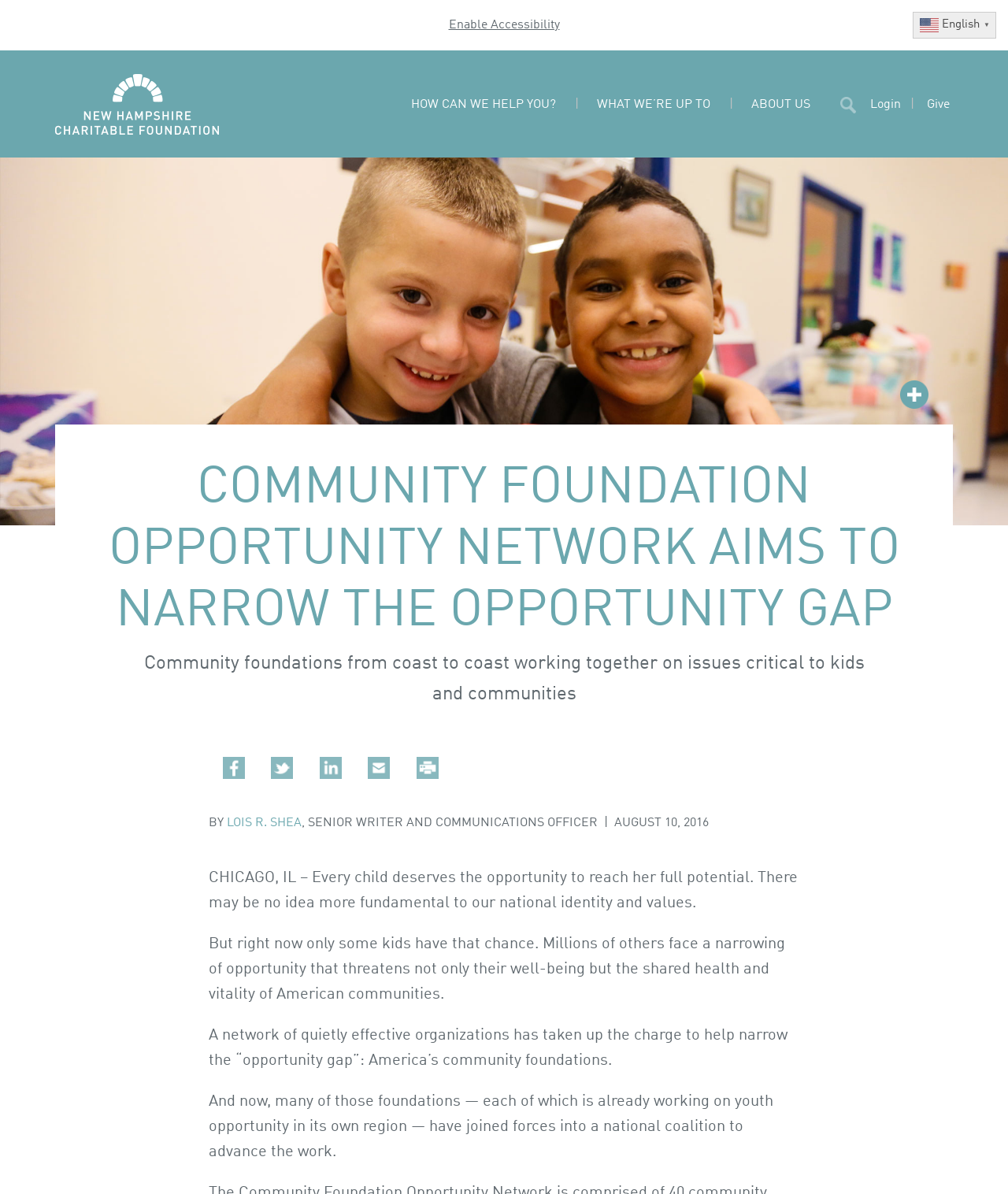Please determine the bounding box coordinates of the area that needs to be clicked to complete this task: 'Click on the 'Enable Accessibility' link'. The coordinates must be four float numbers between 0 and 1, formatted as [left, top, right, bottom].

[0.445, 0.008, 0.555, 0.034]